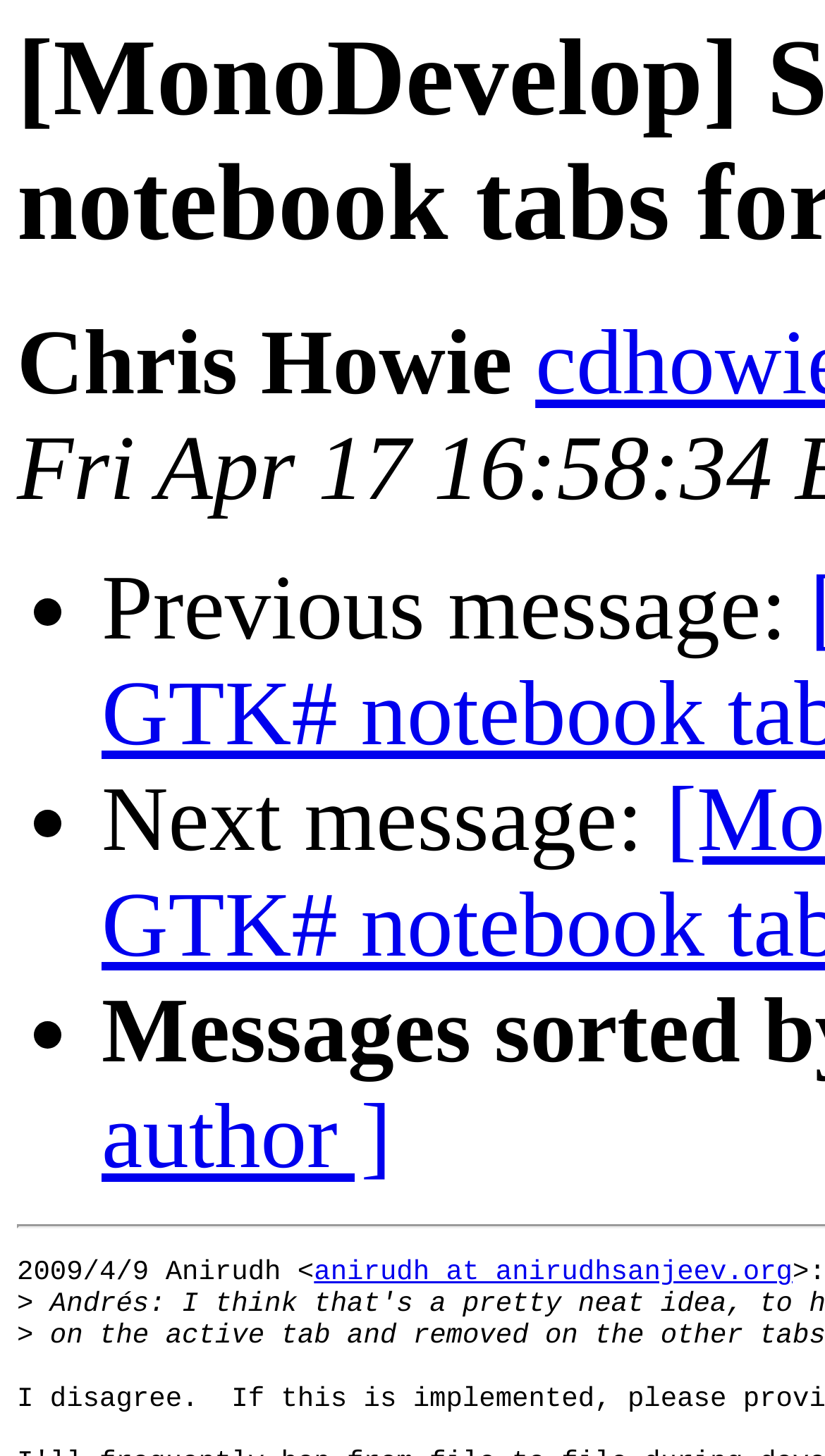What is the date of the message?
Give a single word or phrase answer based on the content of the image.

2009/4/9